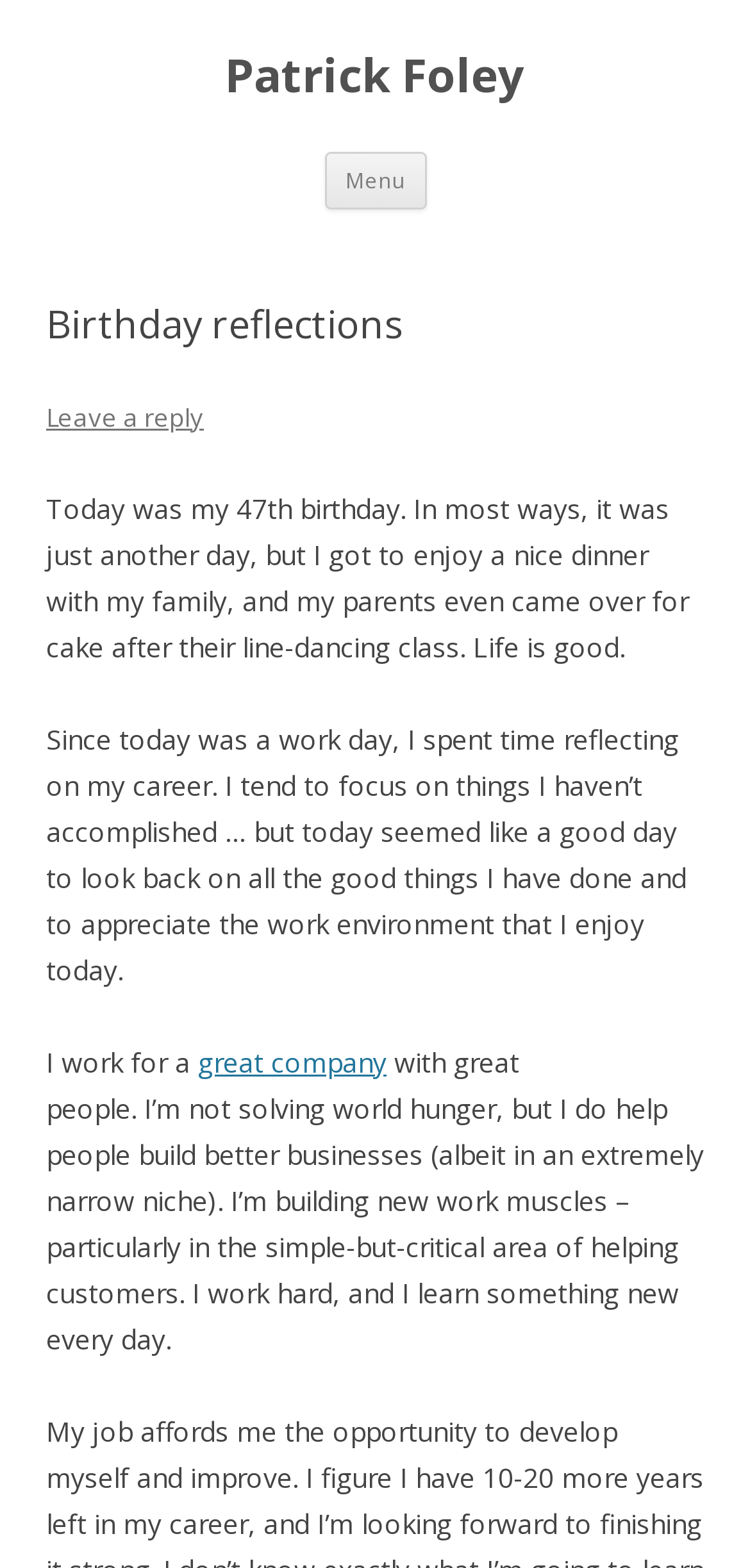What is the author's age?
Please respond to the question with a detailed and well-explained answer.

The author's age can be determined from the first sentence of the text, which states 'Today was my 47th birthday.'